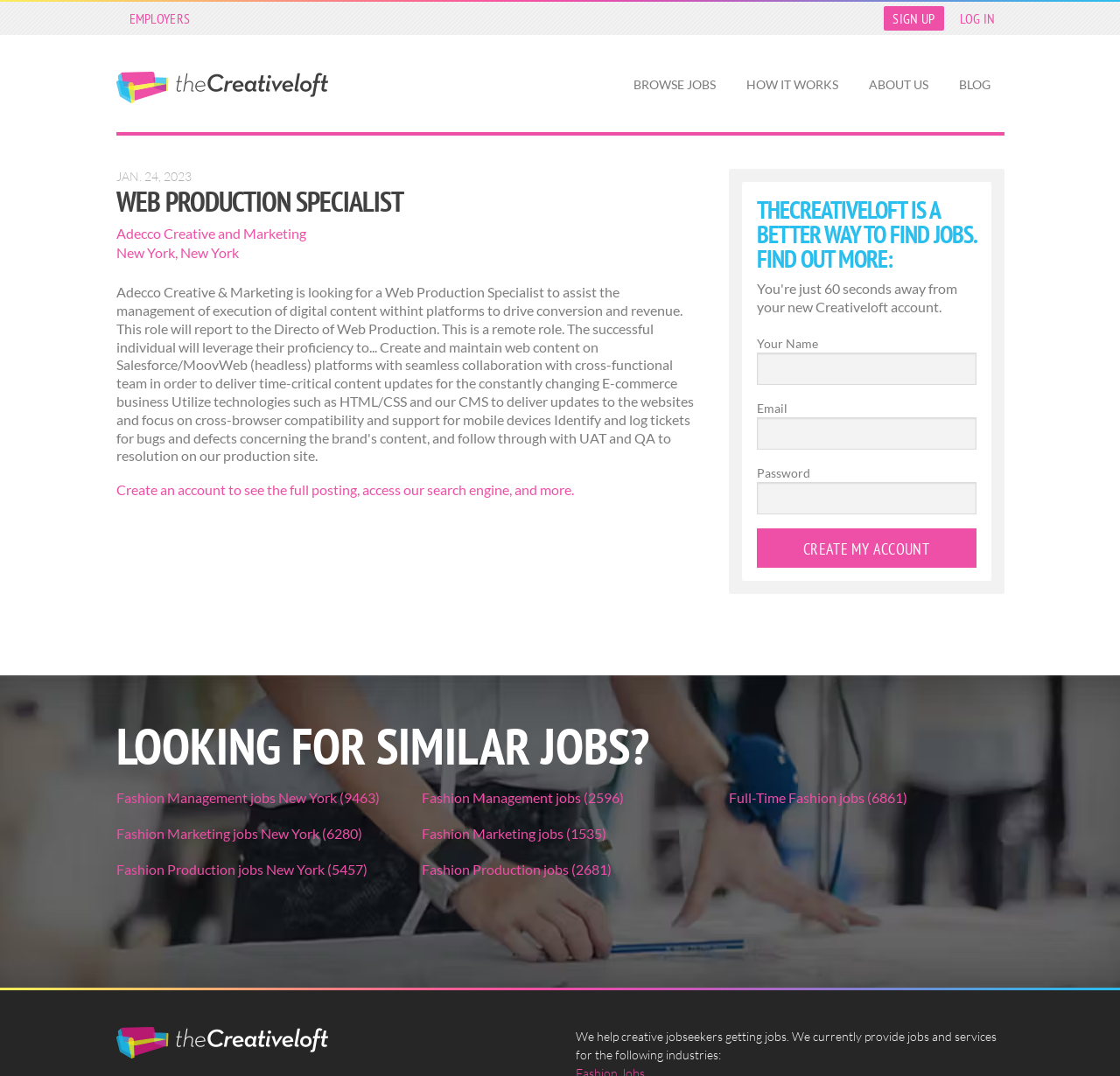What is the purpose of the 'Create my Account' button?
Look at the screenshot and give a one-word or phrase answer.

To create an account